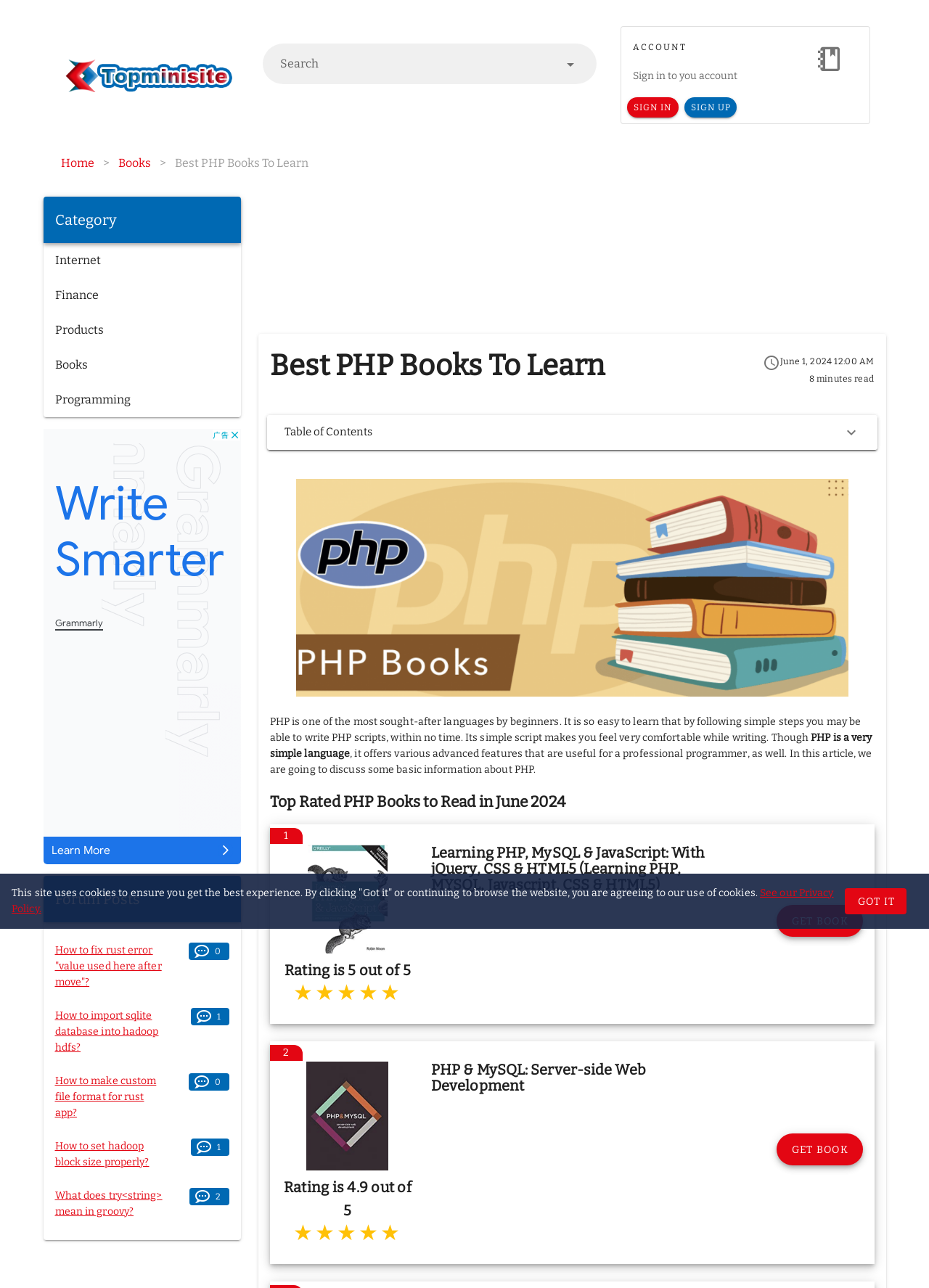From the webpage screenshot, identify the region described by Table of Contents. Provide the bounding box coordinates as (top-left x, top-left y, bottom-right x, bottom-right y), with each value being a floating point number between 0 and 1.

[0.287, 0.322, 0.944, 0.349]